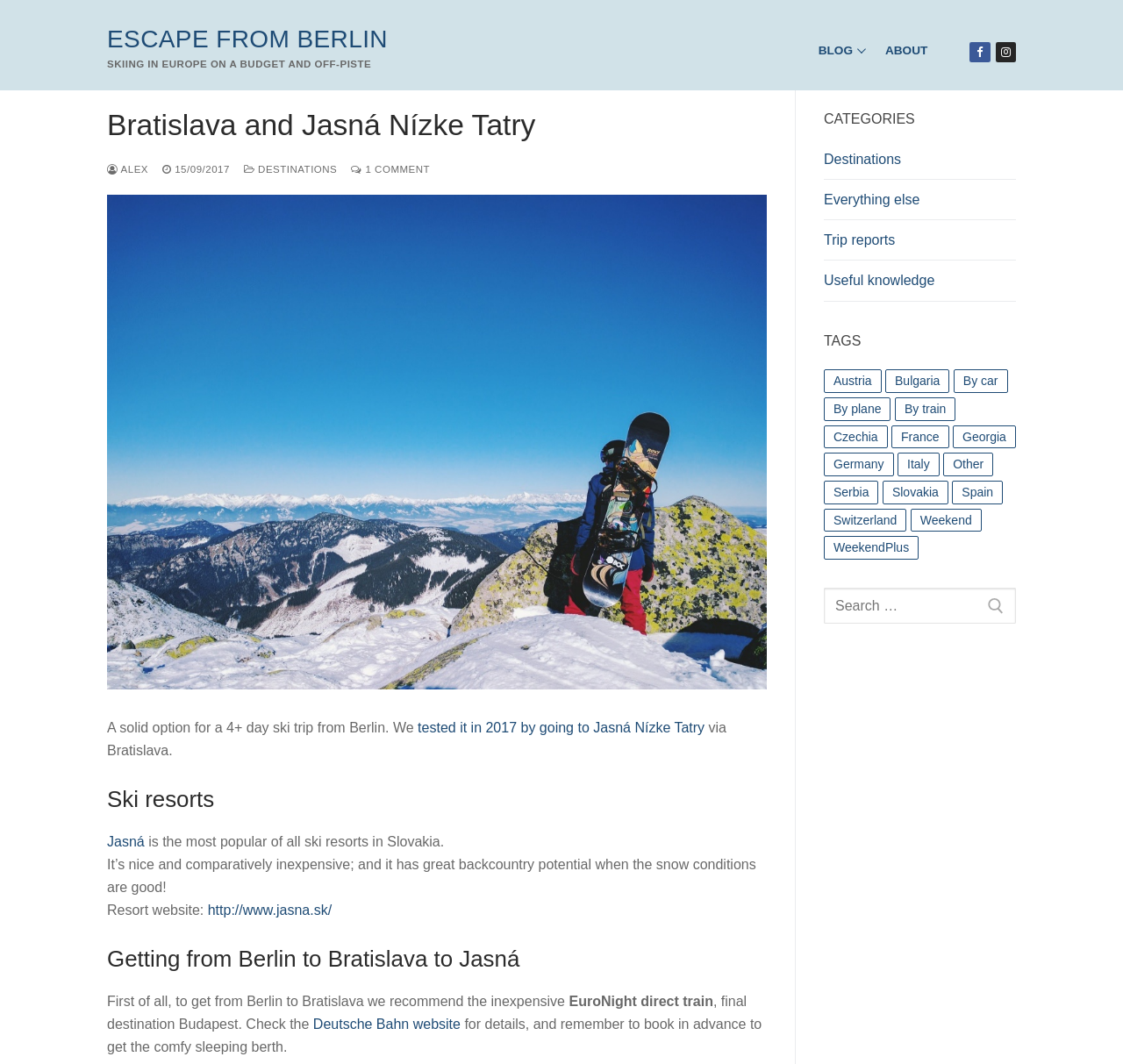Extract the main title from the webpage.

Bratislava and Jasná Nízke Tatry